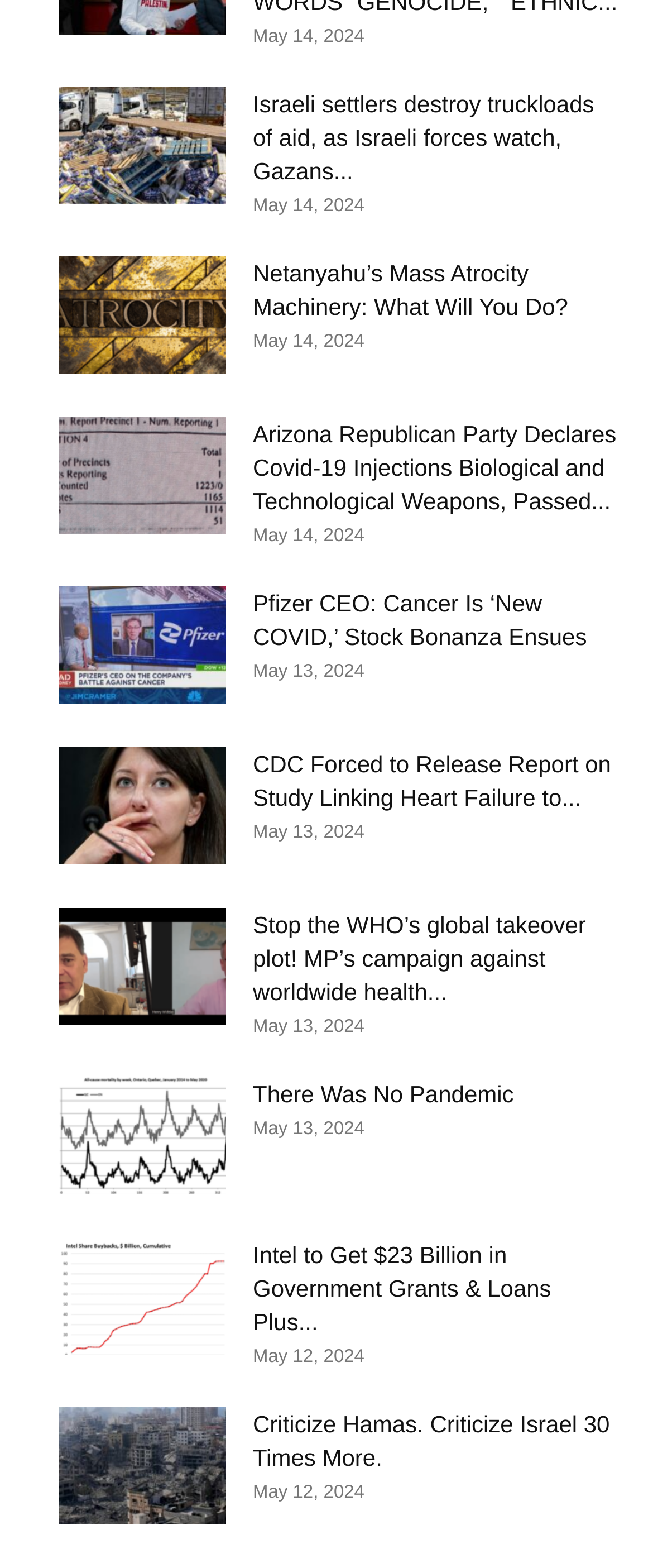What is the date of the latest article?
Using the visual information, respond with a single word or phrase.

May 14, 2024